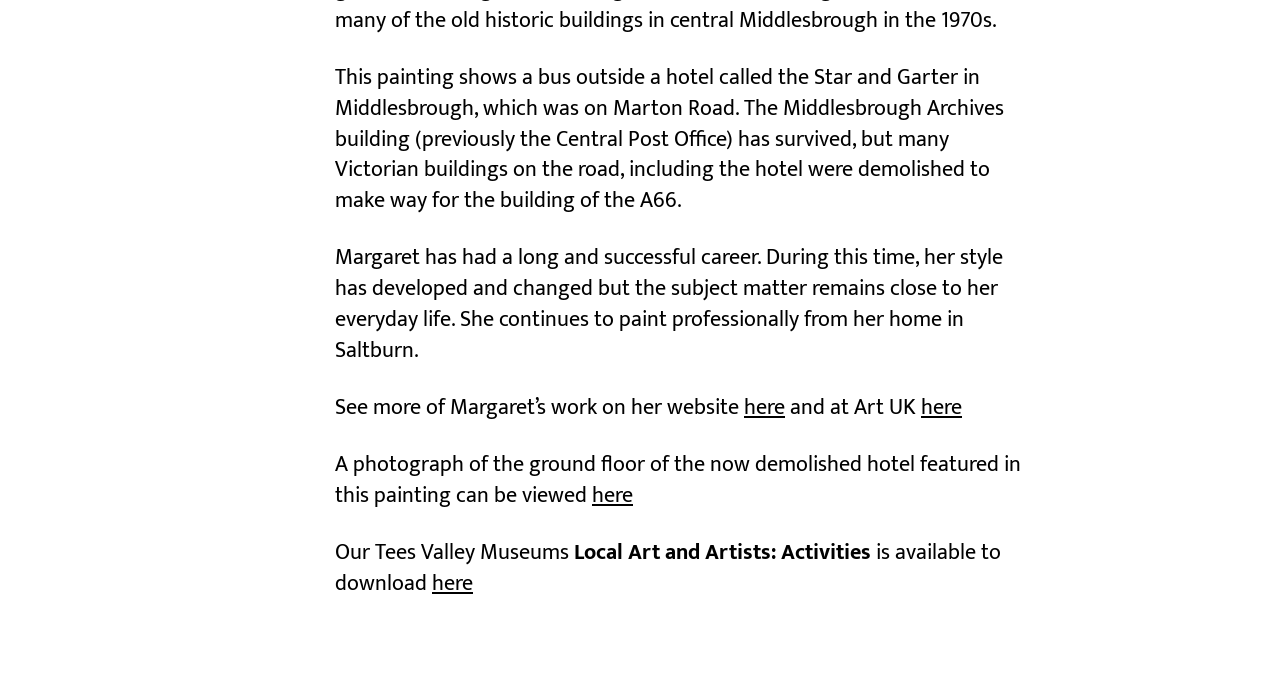Use a single word or phrase to answer this question: 
What is available to download related to Tees Valley Museums?

Local Art and Artists: Activities